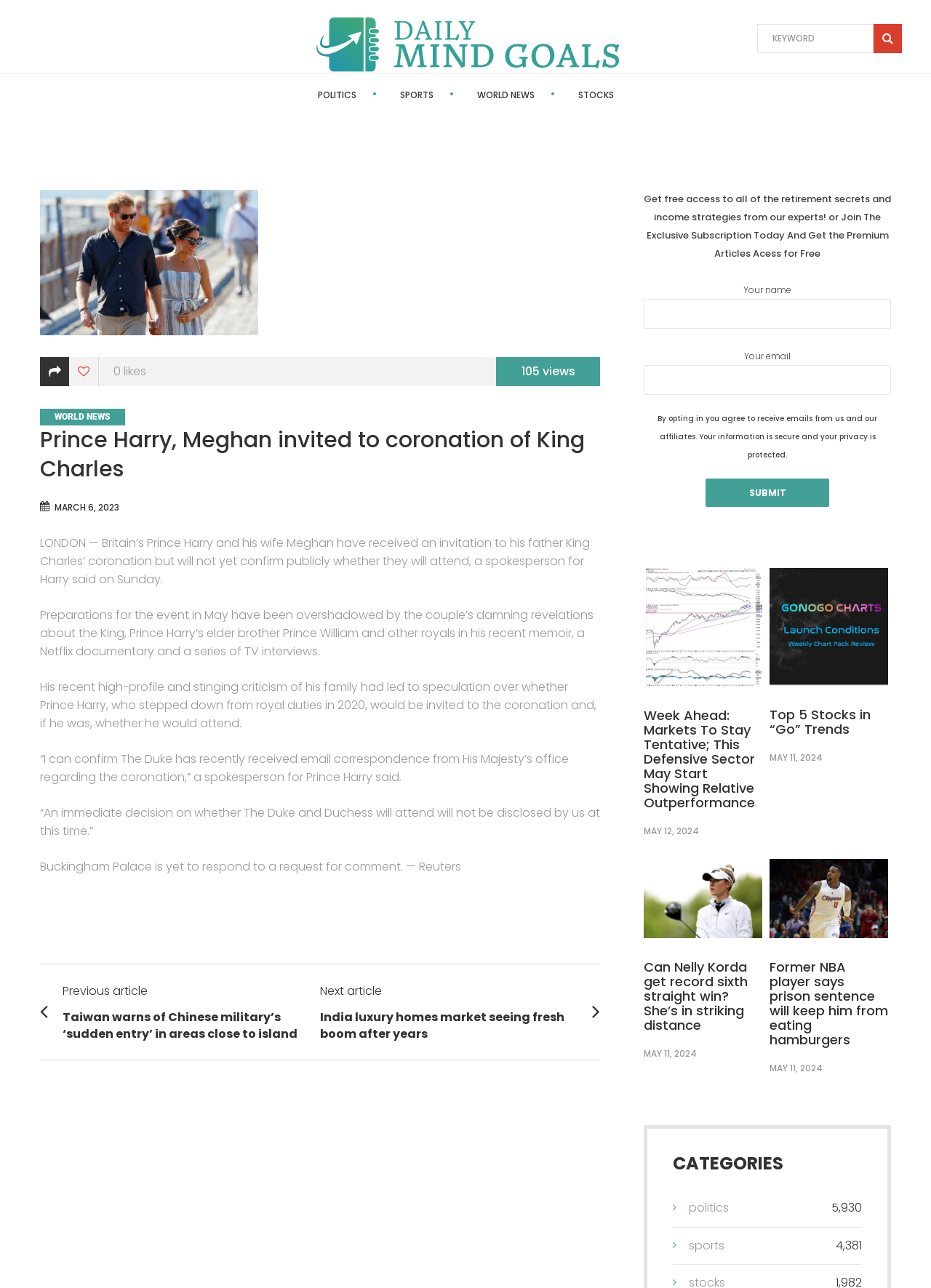Generate a comprehensive description of the webpage.

The webpage is a news article from Daily Mind Goals, with a focus on Prince Harry and Meghan's invitation to King Charles' coronation. At the top, there is a logo and a search bar, accompanied by a button to initiate a search. Below this, there are links to various categories, including Politics, Sports, World News, and Stocks.

The main content of the page is an article about Prince Harry and Meghan's invitation to the coronation. The article features an image and is divided into several paragraphs, with headings and static text describing the event. There are also links to related articles and a footer section with post navigation links.

To the right of the main content, there is a complementary section with a heading and several links to other articles, each with an image and a brief description. This section appears to be a list of recommended or related articles.

At the bottom of the page, there is a section with a heading "CATEGORIES" and links to various categories, including Politics and Sports, along with the number of articles in each category.

Throughout the page, there are various UI elements, including links, images, headings, and static text, which are arranged in a hierarchical structure to create a clear and organized layout.